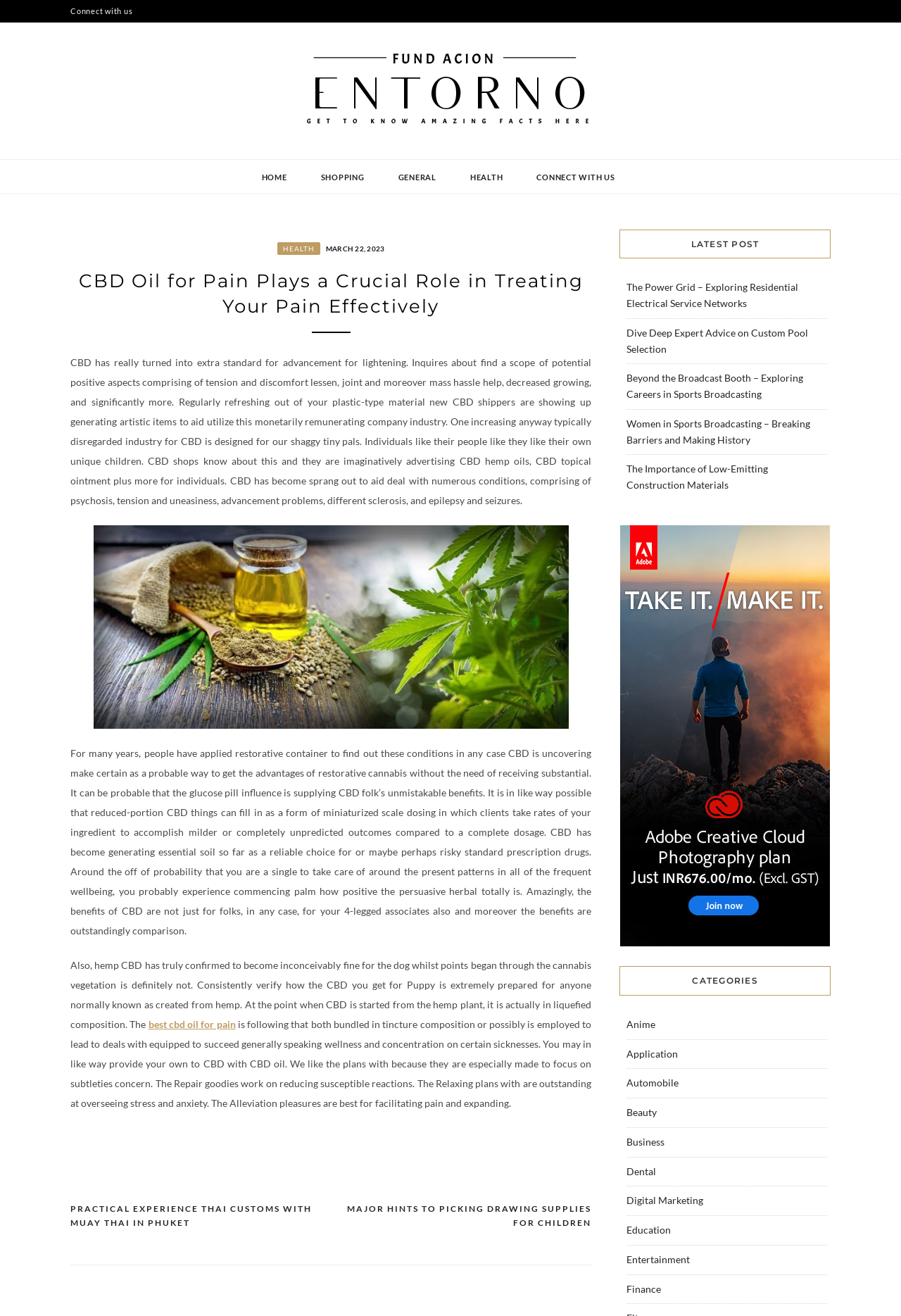Provide a one-word or short-phrase response to the question:
What is the focus of the article?

CBD oil benefits